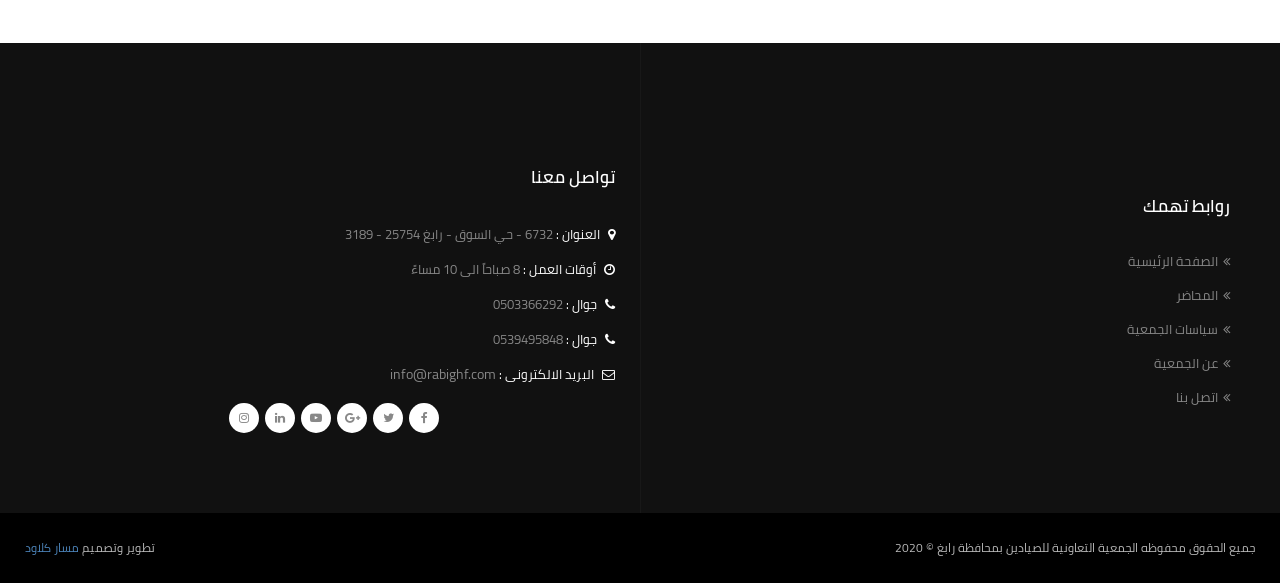From the screenshot, find the bounding box of the UI element matching this description: "مسار كلاود". Supply the bounding box coordinates in the form [left, top, right, bottom], each a float between 0 and 1.

[0.02, 0.919, 0.062, 0.959]